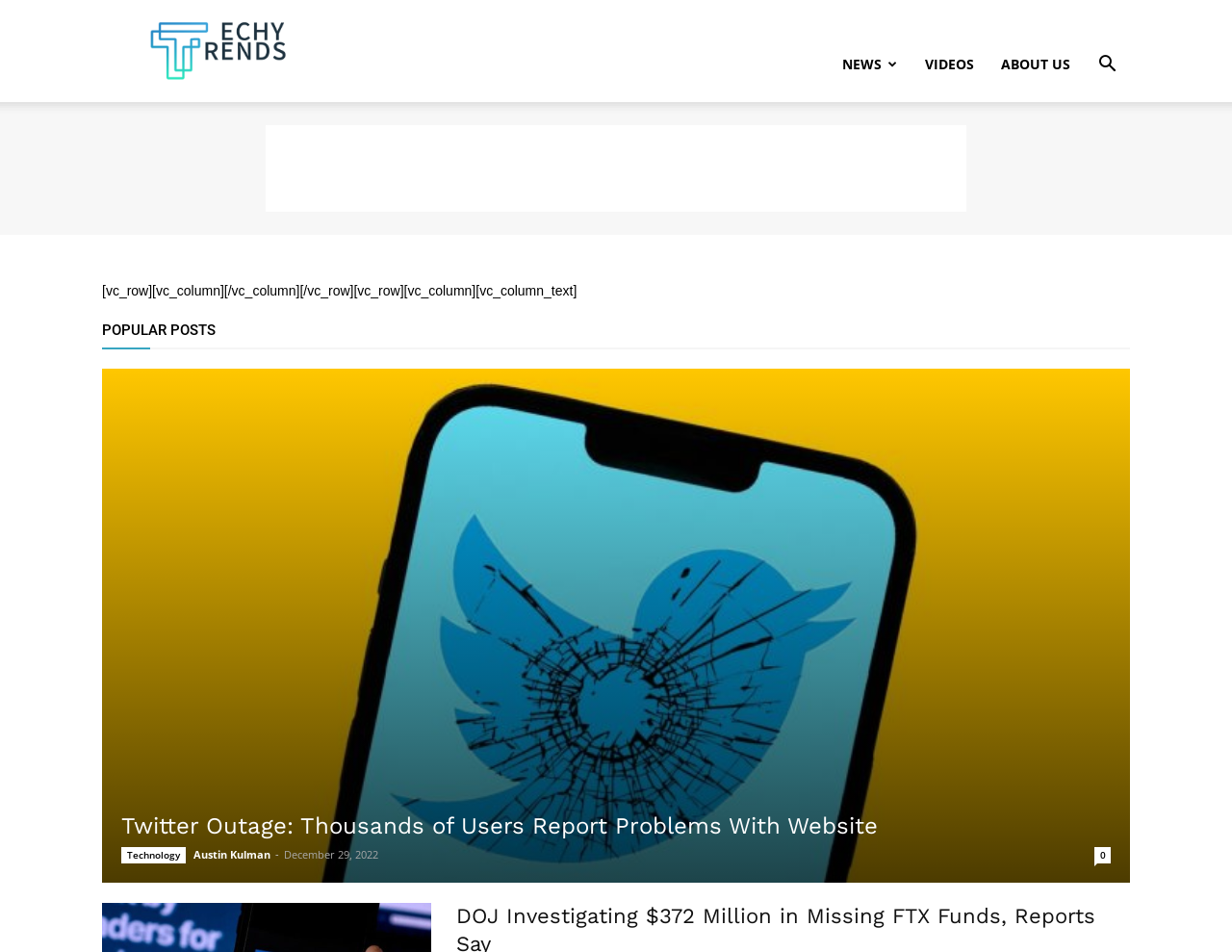Give the bounding box coordinates for this UI element: "Technology". The coordinates should be four float numbers between 0 and 1, arranged as [left, top, right, bottom].

[0.098, 0.89, 0.151, 0.907]